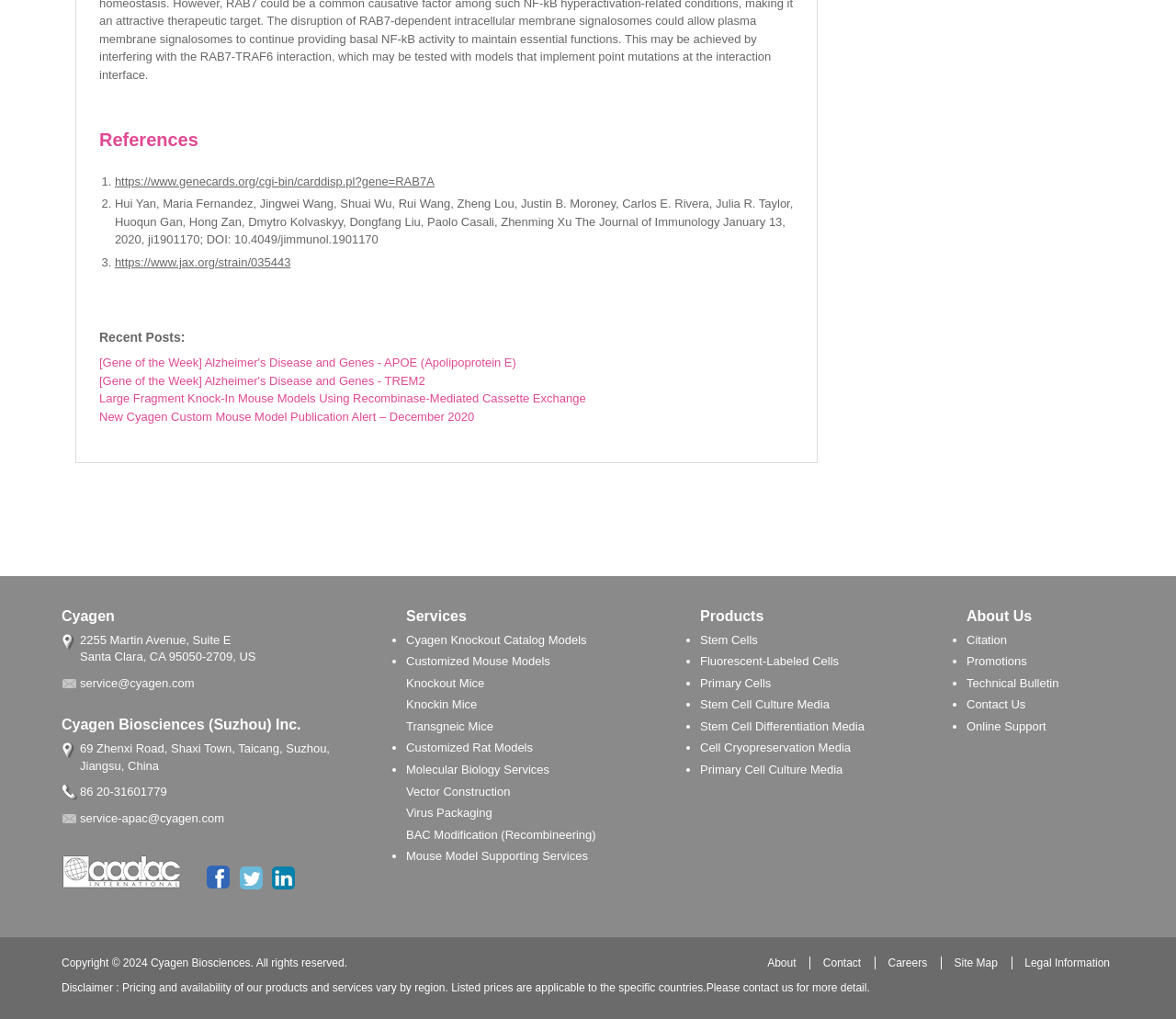Pinpoint the bounding box coordinates of the element you need to click to execute the following instruction: "Contact Cyagen Biosciences via email". The bounding box should be represented by four float numbers between 0 and 1, in the format [left, top, right, bottom].

[0.068, 0.663, 0.165, 0.677]